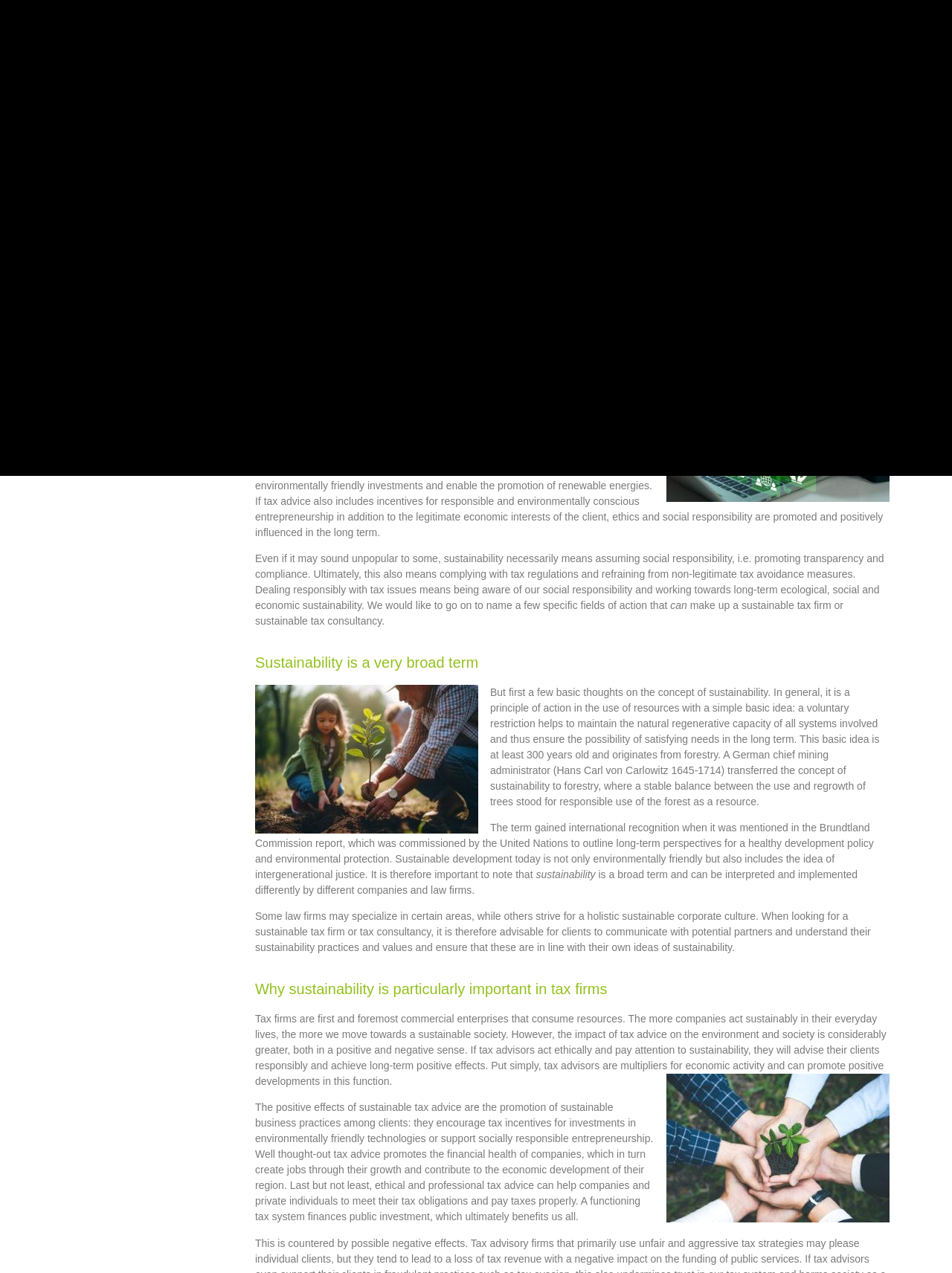Please determine the bounding box of the UI element that matches this description: title="Open Cookie Preferences". The coordinates should be given as (top-left x, top-left y, bottom-right x, bottom-right y), with all values between 0 and 1.

[0.016, 0.354, 0.053, 0.364]